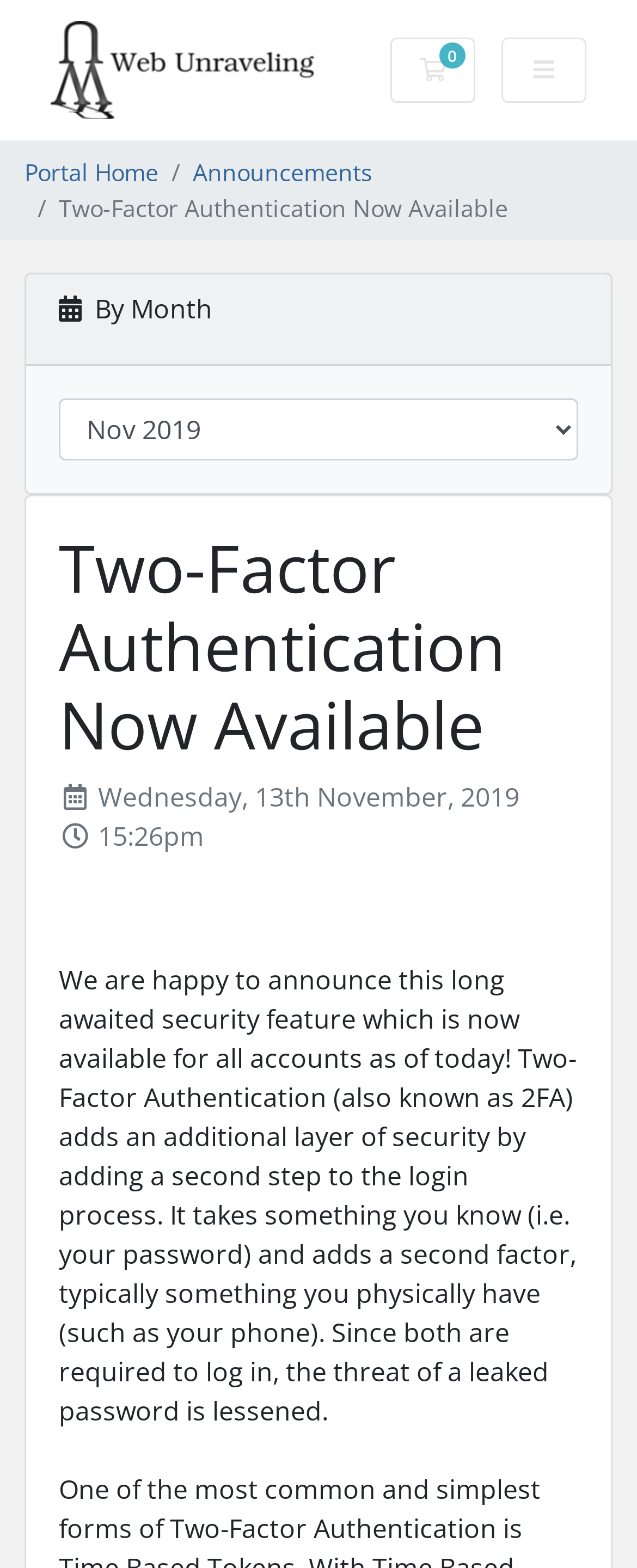What is the current date?
Give a detailed and exhaustive answer to the question.

I found the current date by looking at the static text element that displays the date, which is 'Wednesday, 13th November, 2019'.